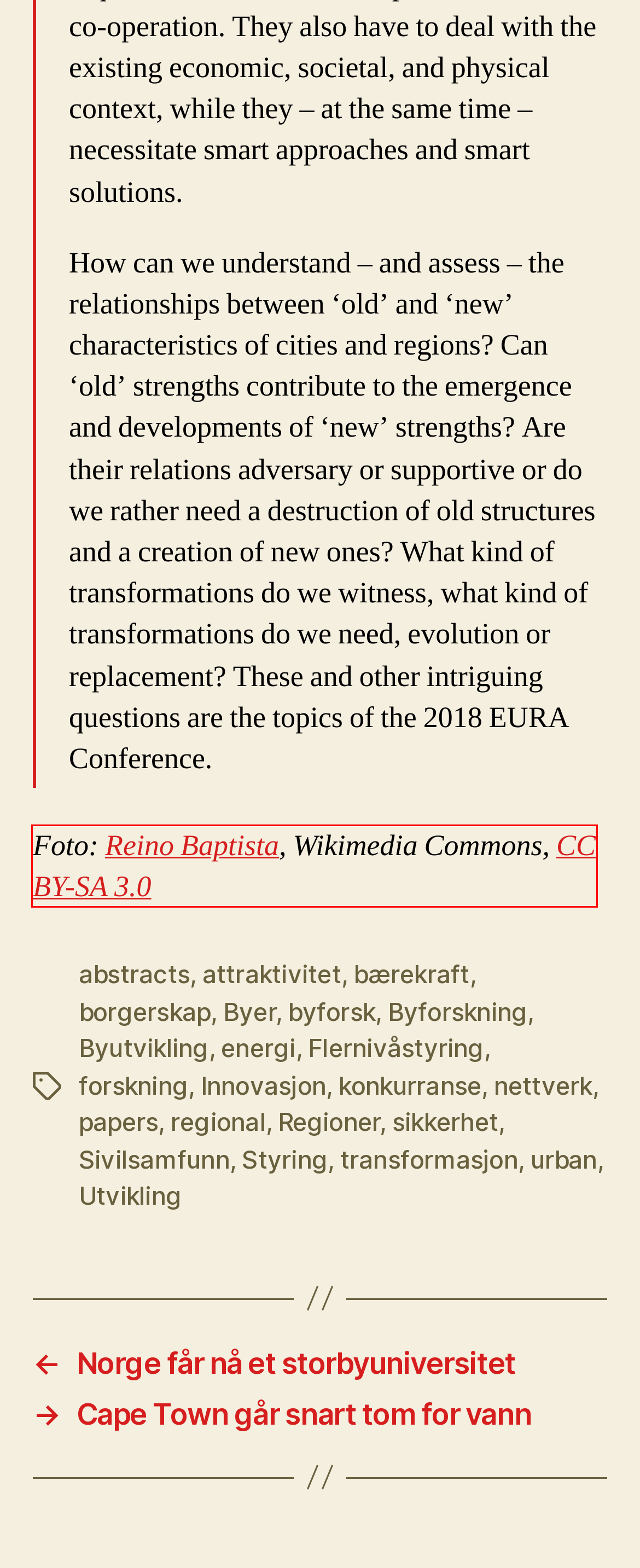You have a screenshot of a webpage with a red bounding box highlighting a UI element. Your task is to select the best webpage description that corresponds to the new webpage after clicking the element. Here are the descriptions:
A. Sivilsamfunn – Urban OsloMet
B. Utvikling – Urban OsloMet
C. Byer – Urban OsloMet
D. Flernivåstyring – Urban OsloMet
E. CC BY 3.0 Deed | Attribution 3.0 Unported
 | Creative Commons
F. Styring – Urban OsloMet
G. Byforskning – Urban OsloMet
H. nettverk – Urban OsloMet

E